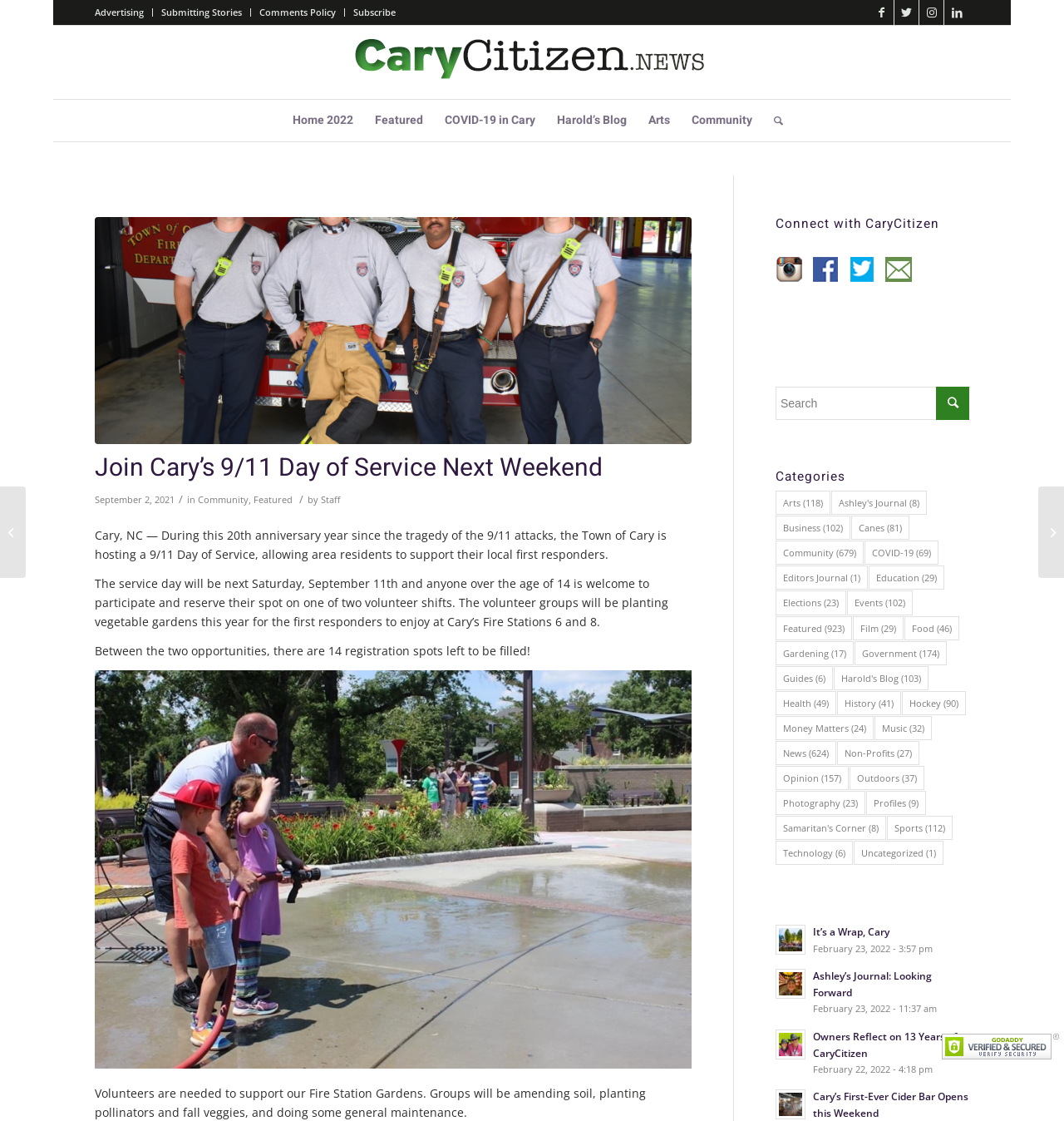Reply to the question with a single word or phrase:
What is the category with the most items?

Featured